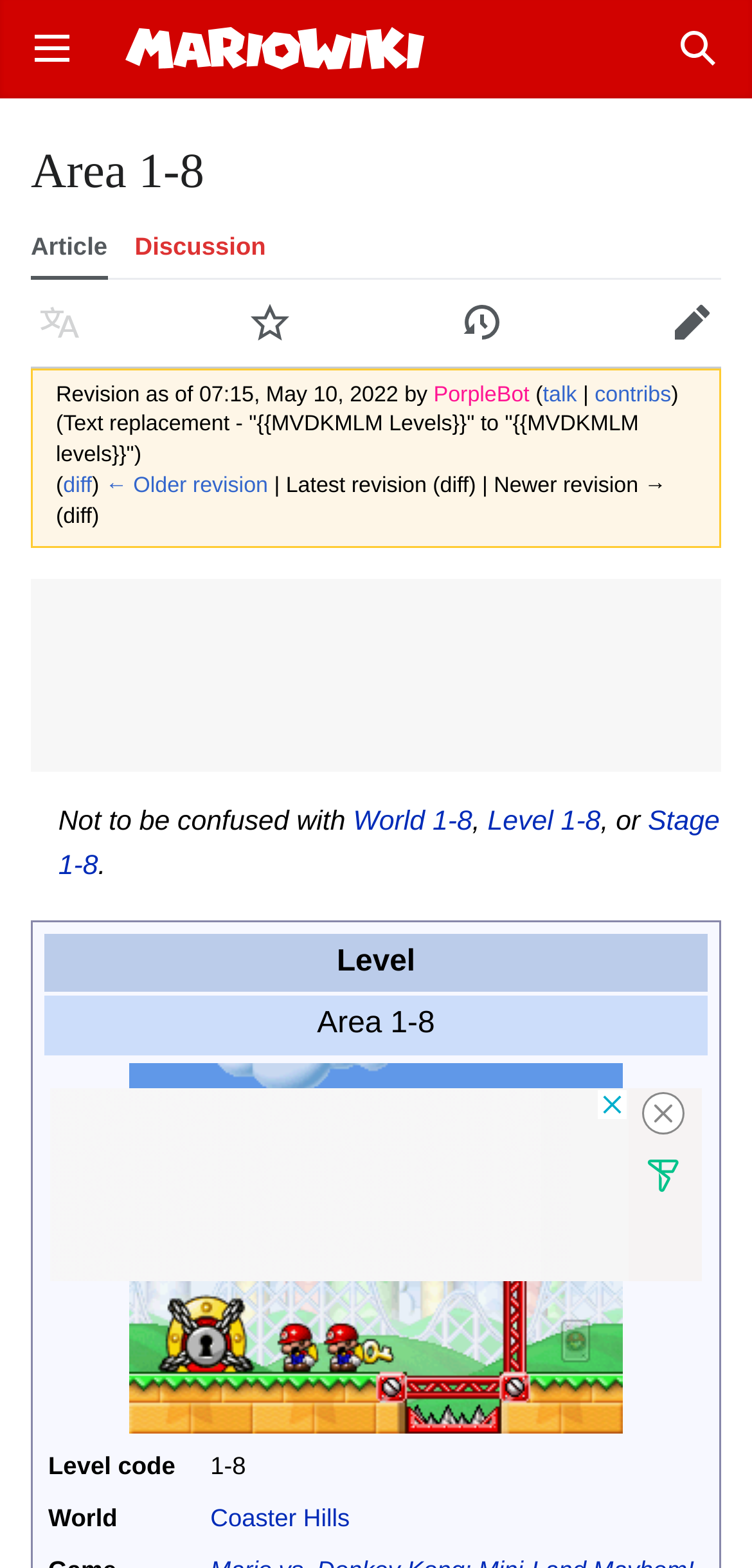Based on the image, please elaborate on the answer to the following question:
What is the image file name of the course?

The image file name of the course can be found in the link element with the text 'MvsDK1-8.png' which is located in the table section of the webpage.